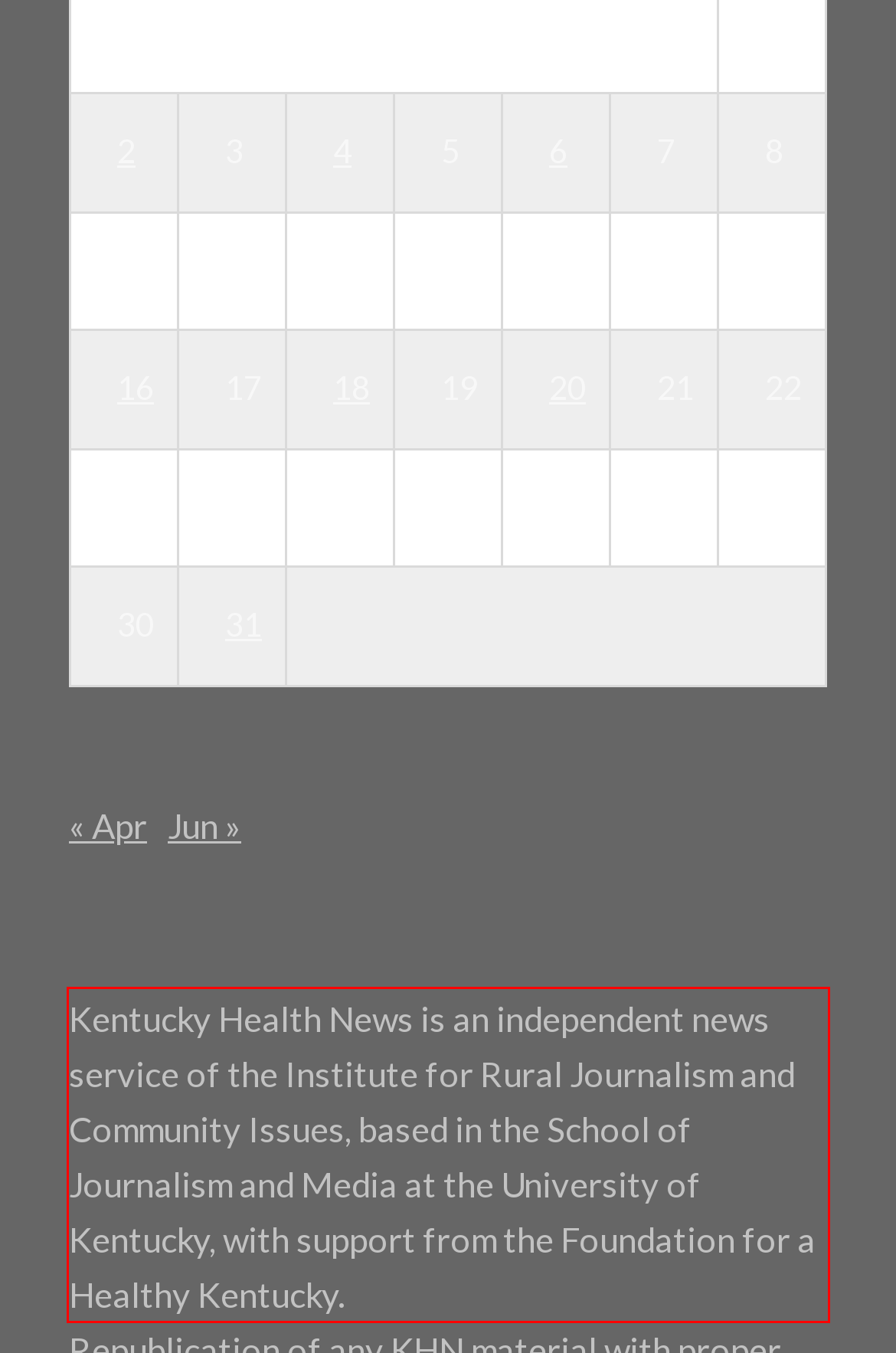Using the webpage screenshot, recognize and capture the text within the red bounding box.

Kentucky Health News is an independent news service of the Institute for Rural Journalism and Community Issues, based in the School of Journalism and Media at the University of Kentucky, with support from the Foundation for a Healthy Kentucky.